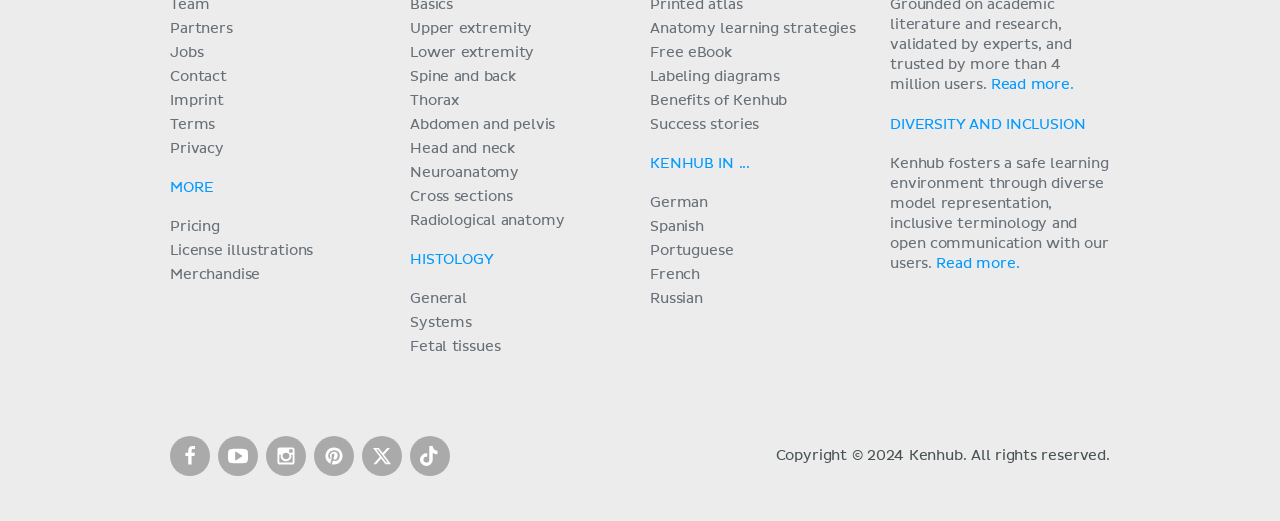Please determine the bounding box coordinates of the element's region to click in order to carry out the following instruction: "Visit the 'Upper extremity' page". The coordinates should be four float numbers between 0 and 1, i.e., [left, top, right, bottom].

[0.32, 0.041, 0.416, 0.068]